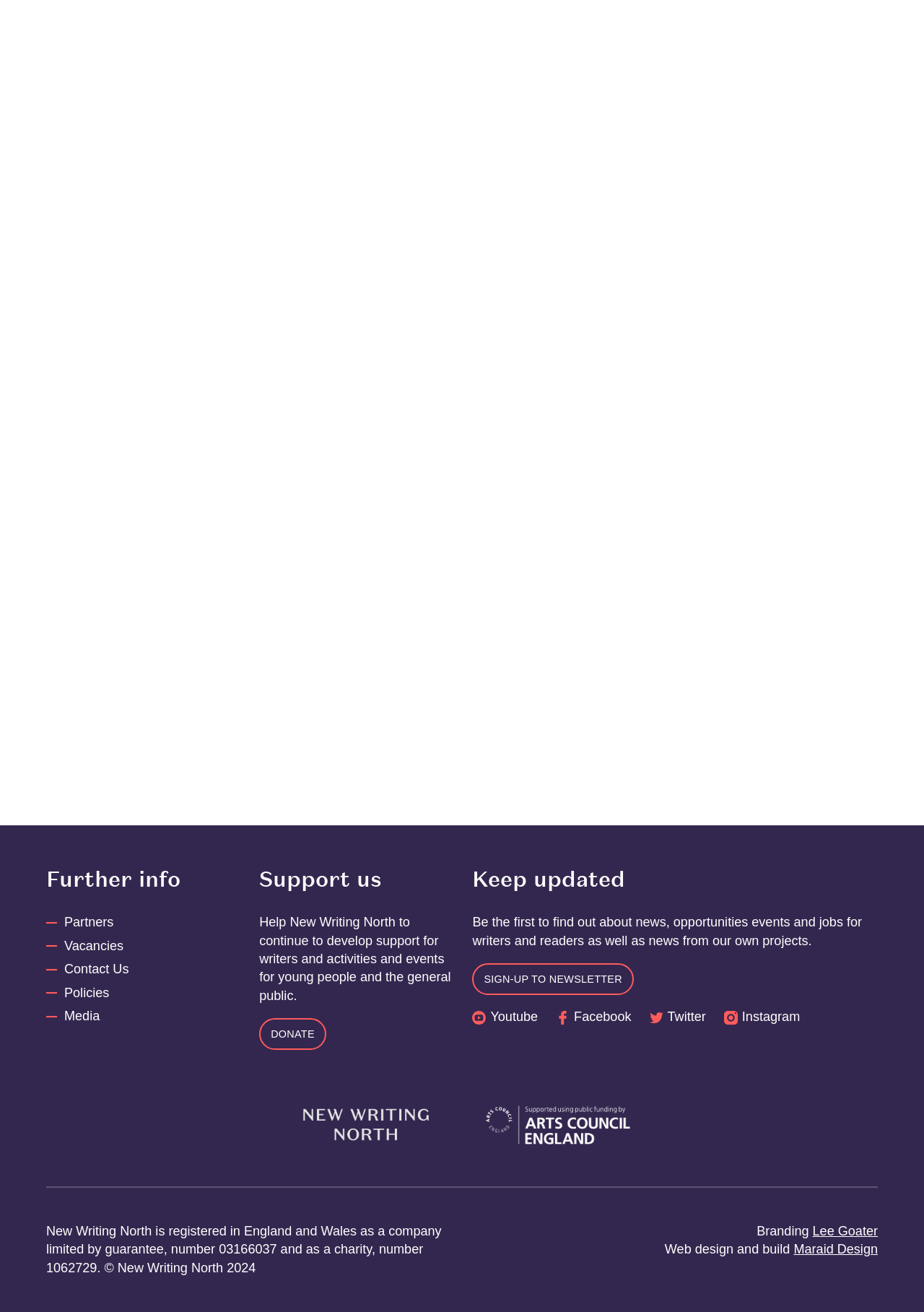Determine the coordinates of the bounding box that should be clicked to complete the instruction: "read about commissioned piece by Lucie Brownlee". The coordinates should be represented by four float numbers between 0 and 1: [left, top, right, bottom].

[0.4, 0.171, 0.428, 0.182]